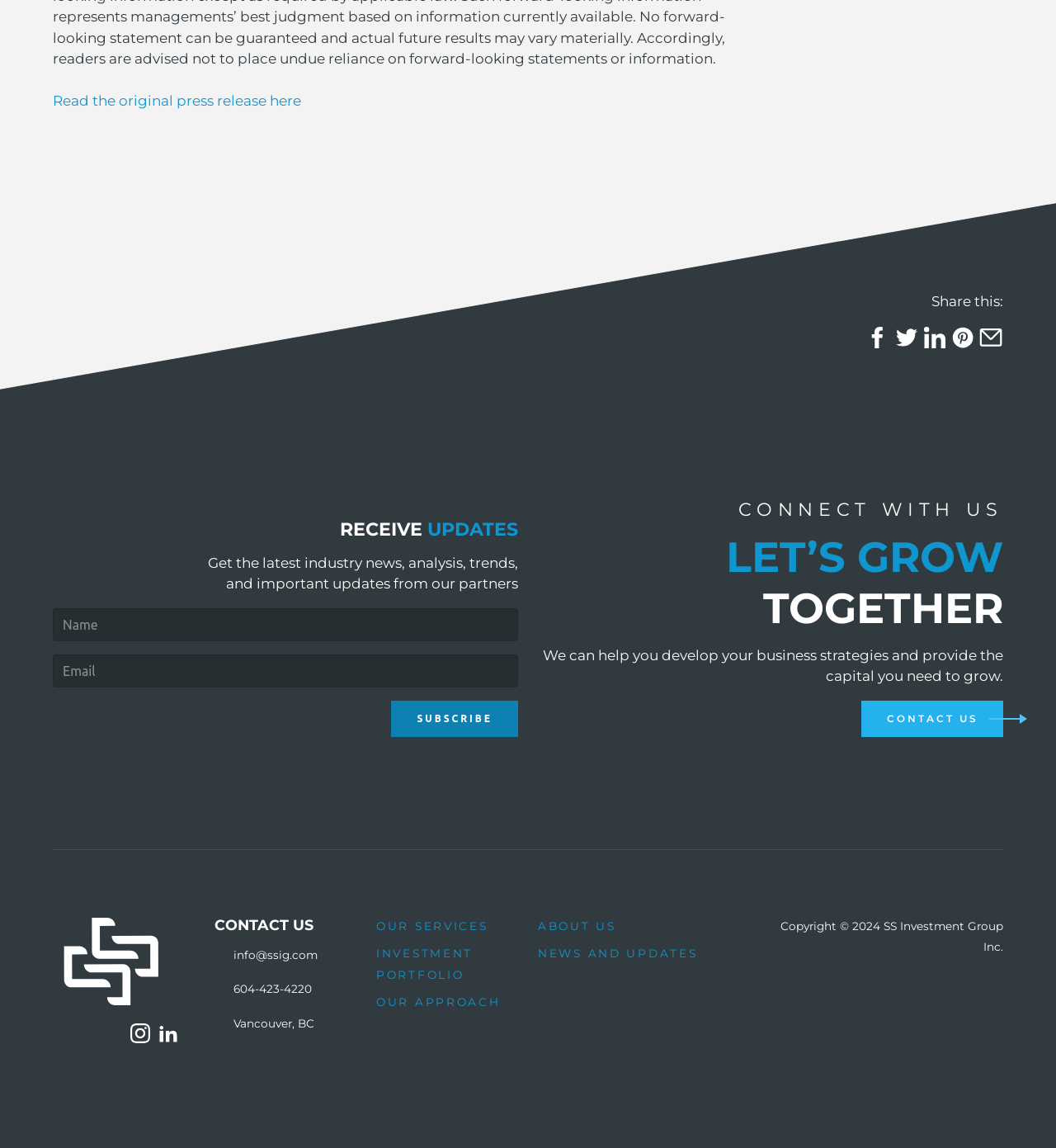Specify the bounding box coordinates of the area to click in order to execute this command: 'Subscribe to receive updates'. The coordinates should consist of four float numbers ranging from 0 to 1, and should be formatted as [left, top, right, bottom].

[0.371, 0.61, 0.491, 0.642]